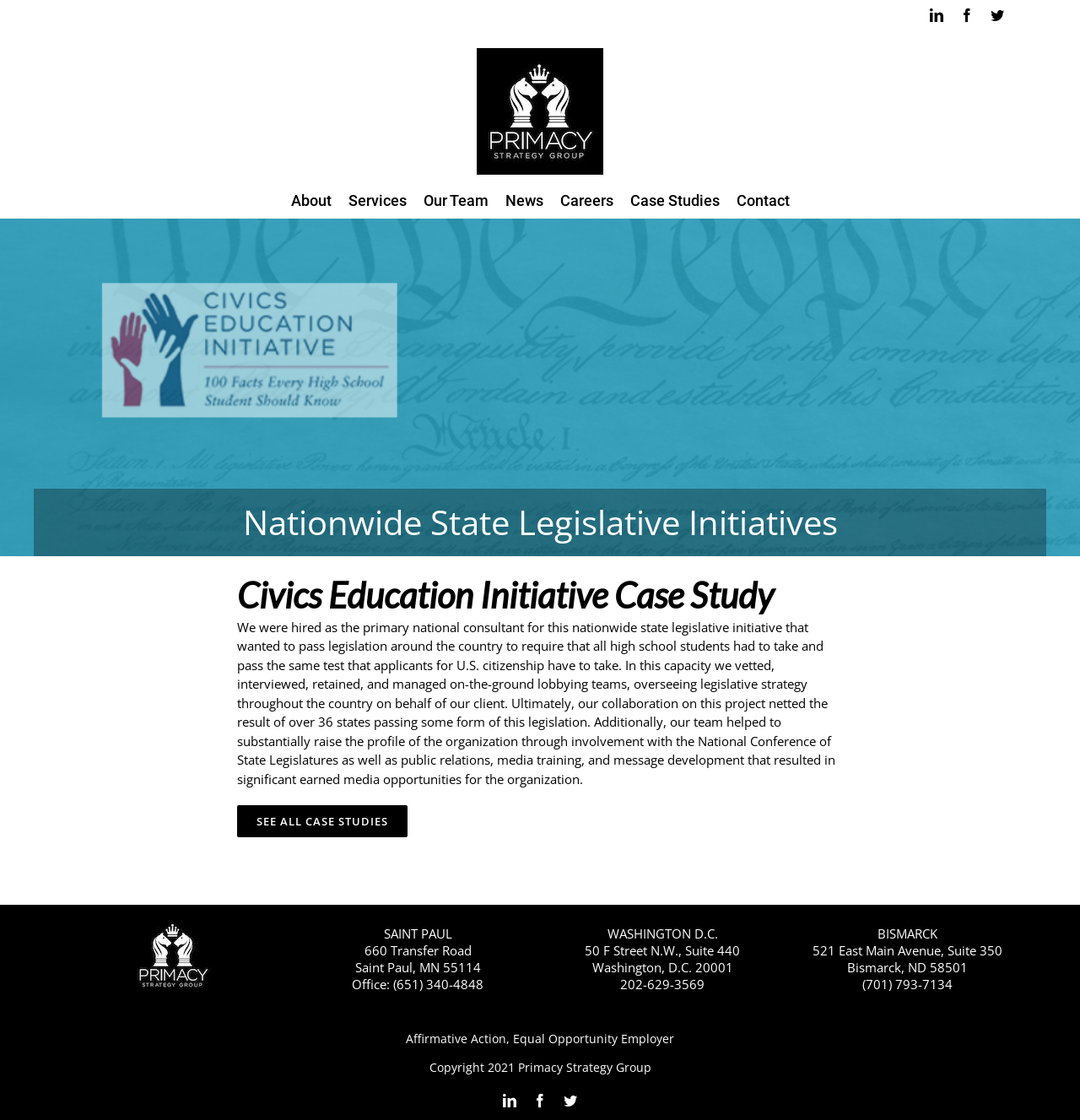What is the phone number of the Washington D.C. office?
From the screenshot, supply a one-word or short-phrase answer.

202-629-3569